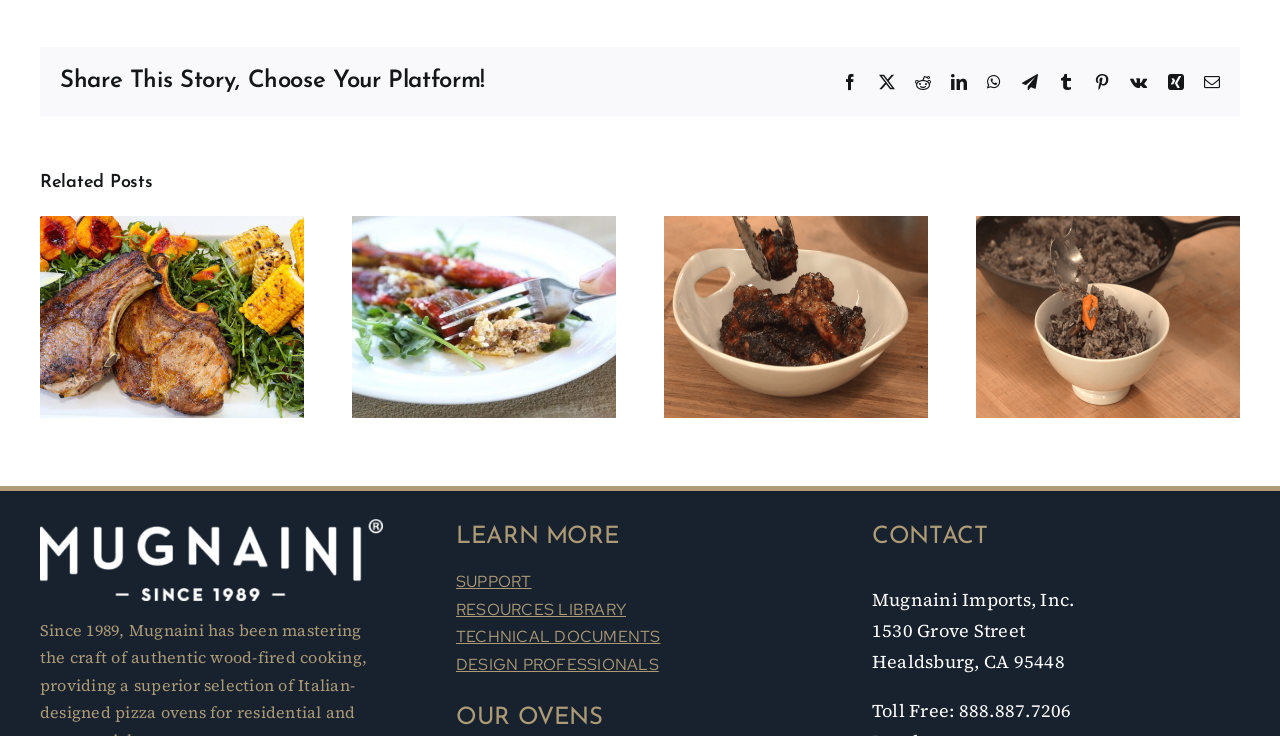Determine the bounding box coordinates of the element's region needed to click to follow the instruction: "Contact Mugnaini Imports, Inc.". Provide these coordinates as four float numbers between 0 and 1, formatted as [left, top, right, bottom].

[0.681, 0.711, 0.969, 0.75]